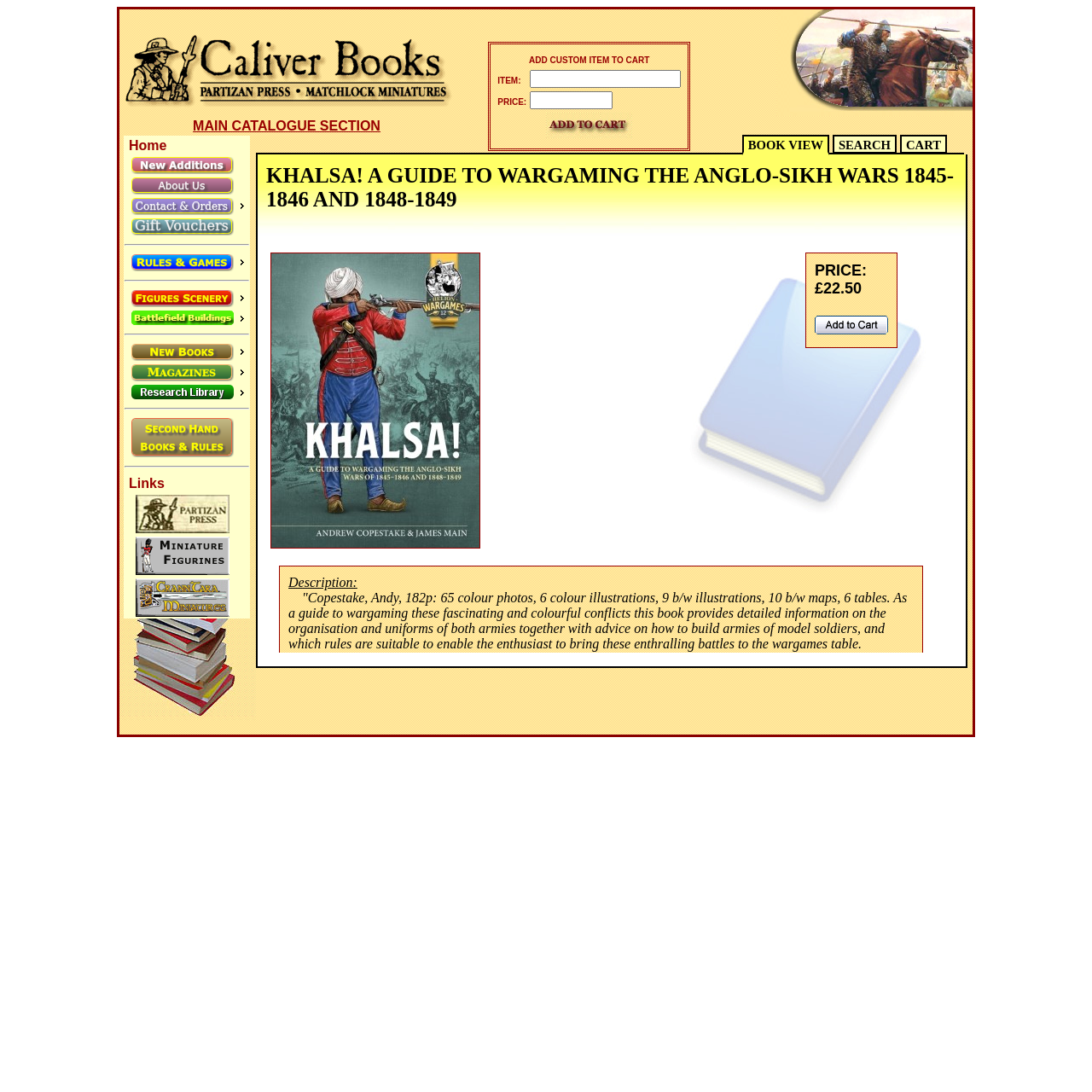What type of content is on the webpage?
Based on the visual details in the image, please answer the question thoroughly.

I found the answer by looking at the overall structure of the webpage, which includes a book description, price, and 'Add to Cart' button, indicating that the webpage is a book catalogue.